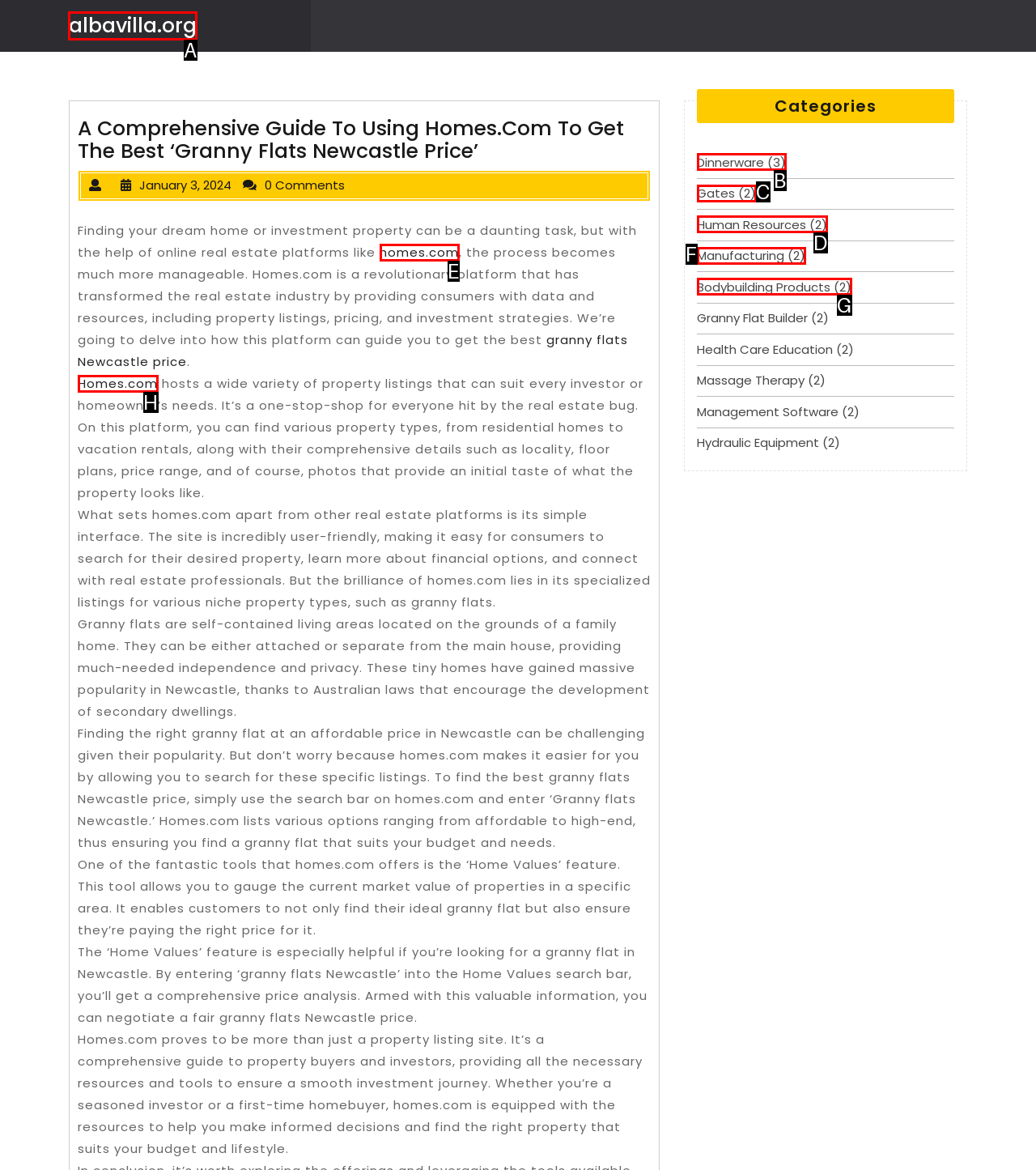Identify the letter of the UI element needed to carry out the task: read more about albavilla.org
Reply with the letter of the chosen option.

A